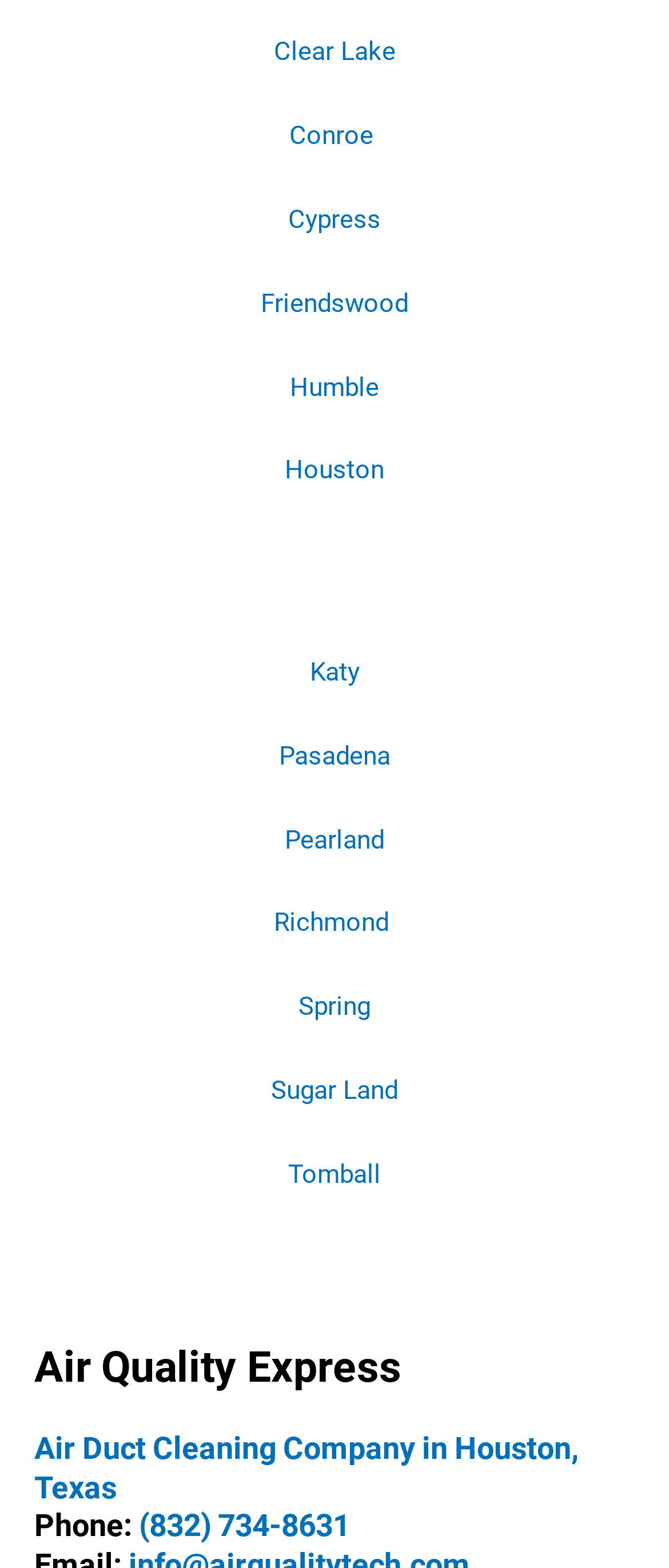Please provide a brief answer to the question using only one word or phrase: 
What is the name of the air duct cleaning company?

Air Quality Express